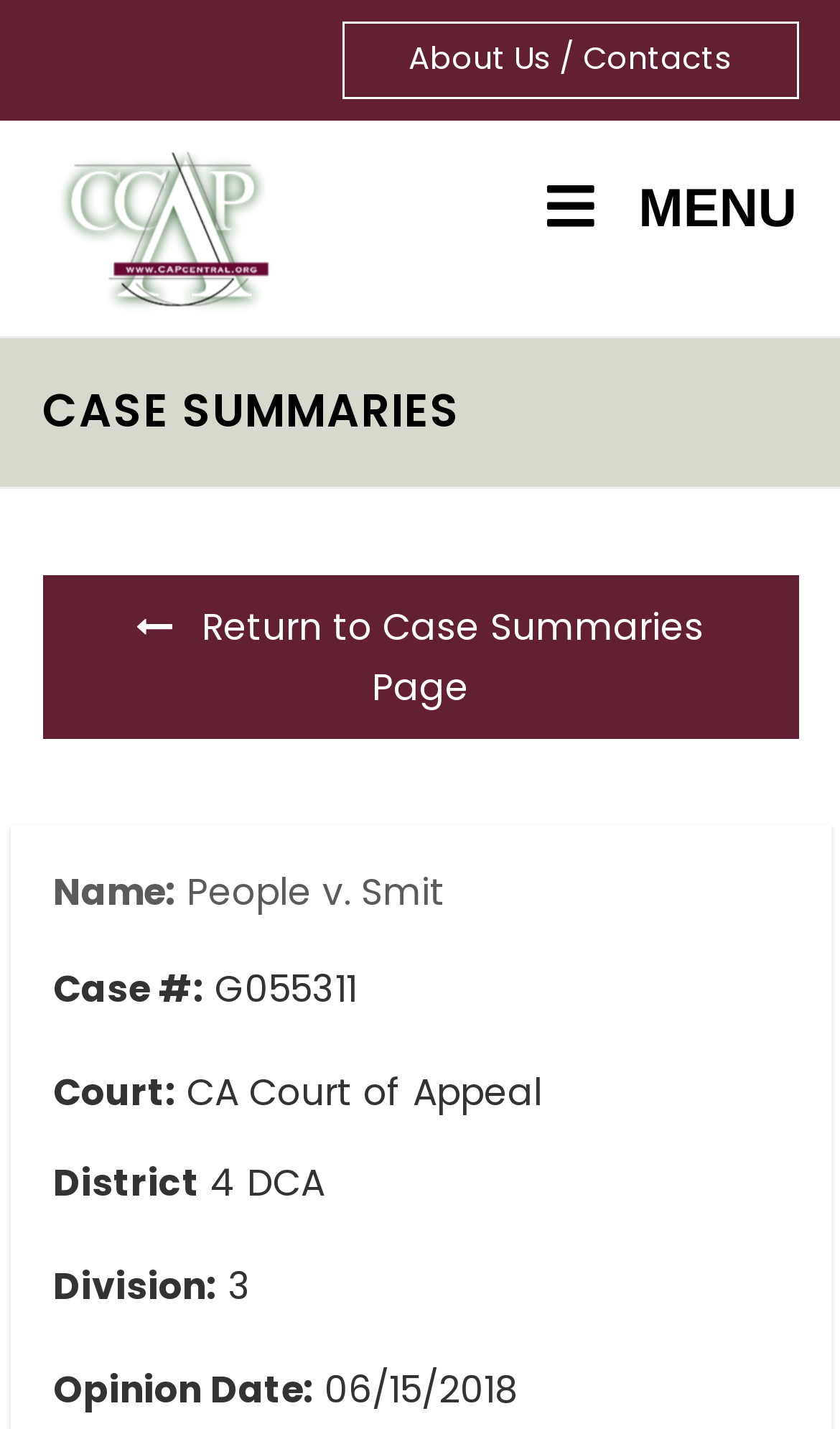Respond to the question below with a single word or phrase:
What is the division for this case?

3